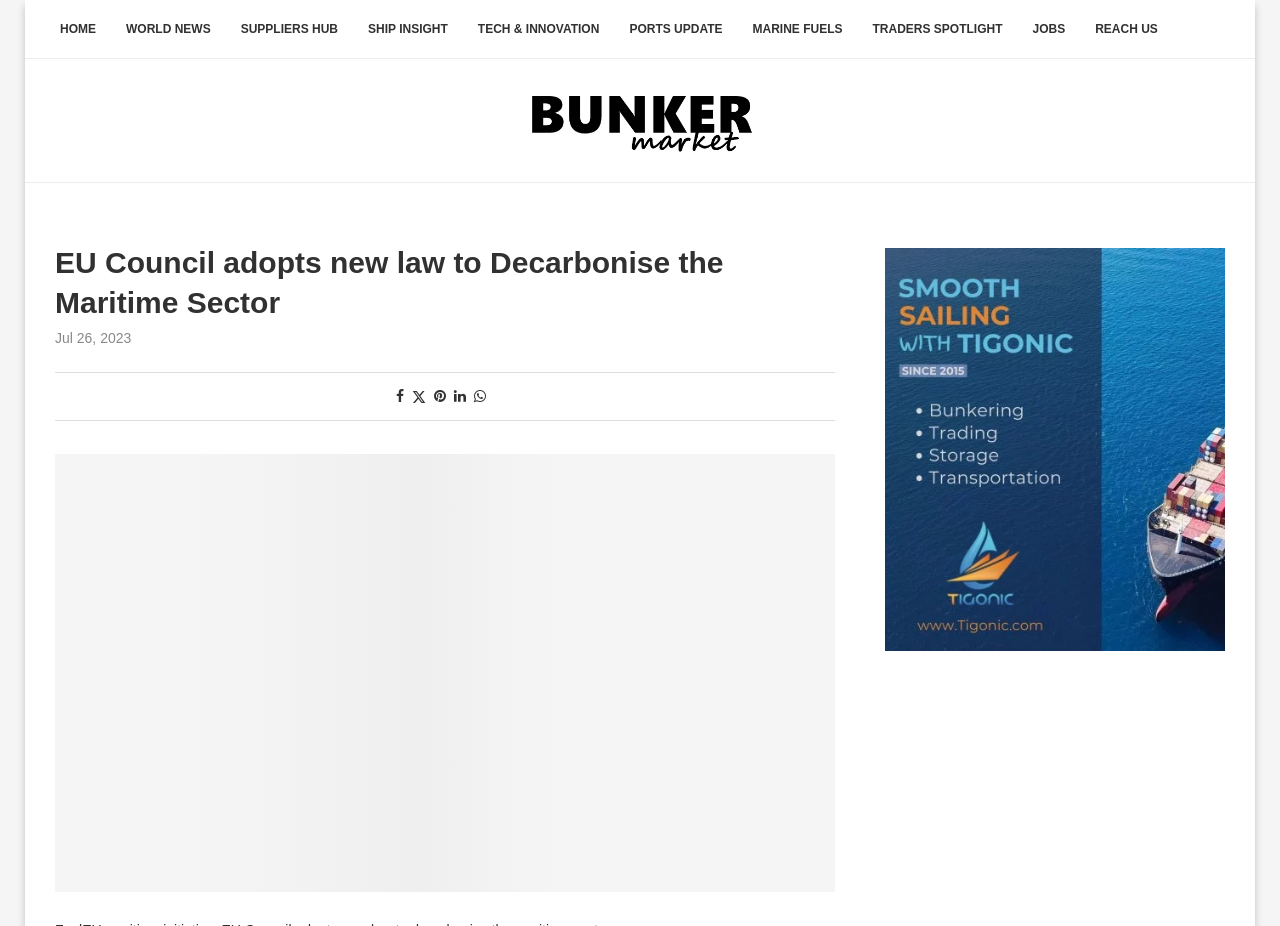Locate the bounding box coordinates of the area to click to fulfill this instruction: "Read about EU Council adopts new law to Decarbonise the Maritime Sector". The bounding box should be presented as four float numbers between 0 and 1, in the order [left, top, right, bottom].

[0.043, 0.262, 0.652, 0.35]